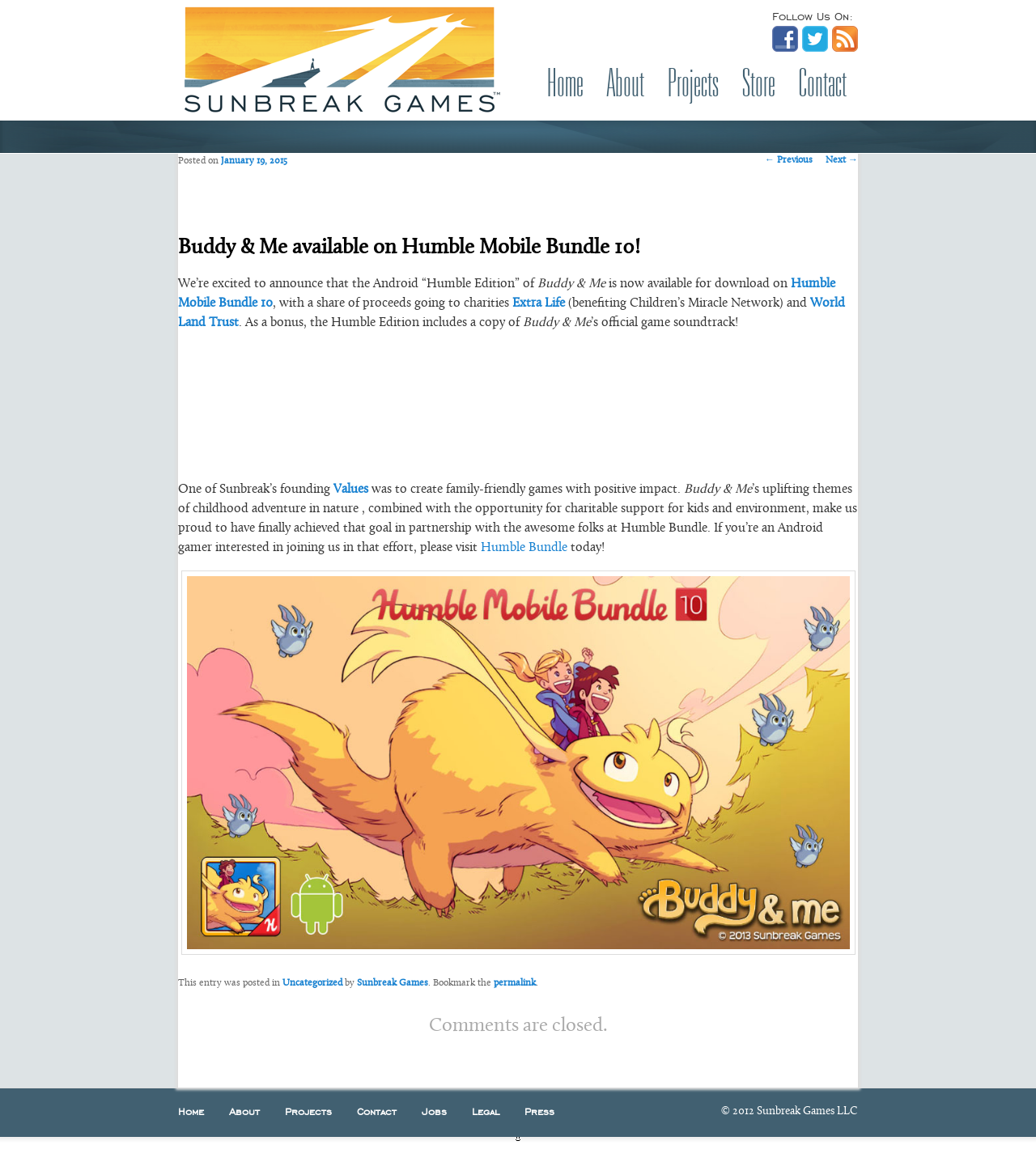Specify the bounding box coordinates of the region I need to click to perform the following instruction: "Click the 'Request A Quote' button". The coordinates must be four float numbers in the range of 0 to 1, i.e., [left, top, right, bottom].

None